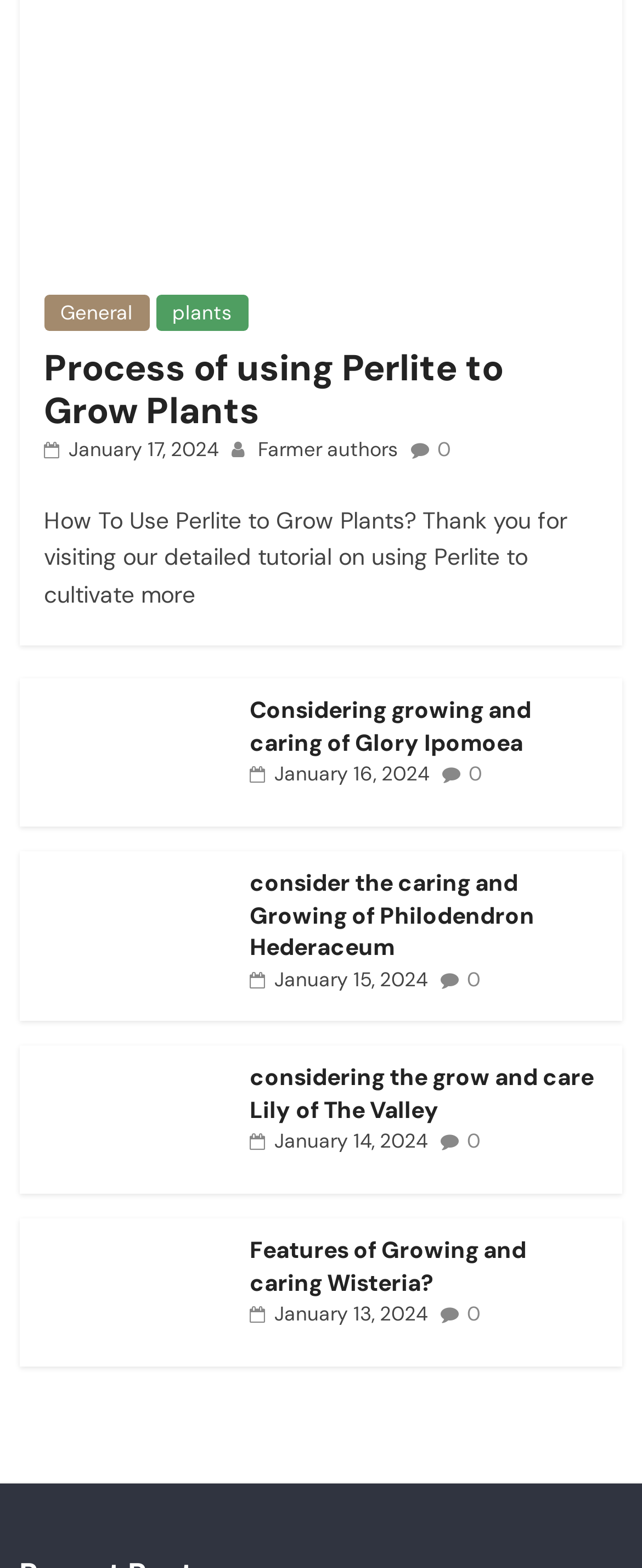Identify the bounding box coordinates necessary to click and complete the given instruction: "Click on 'Considering growing and caring of Glory Ipomoea'".

[0.389, 0.443, 0.827, 0.483]